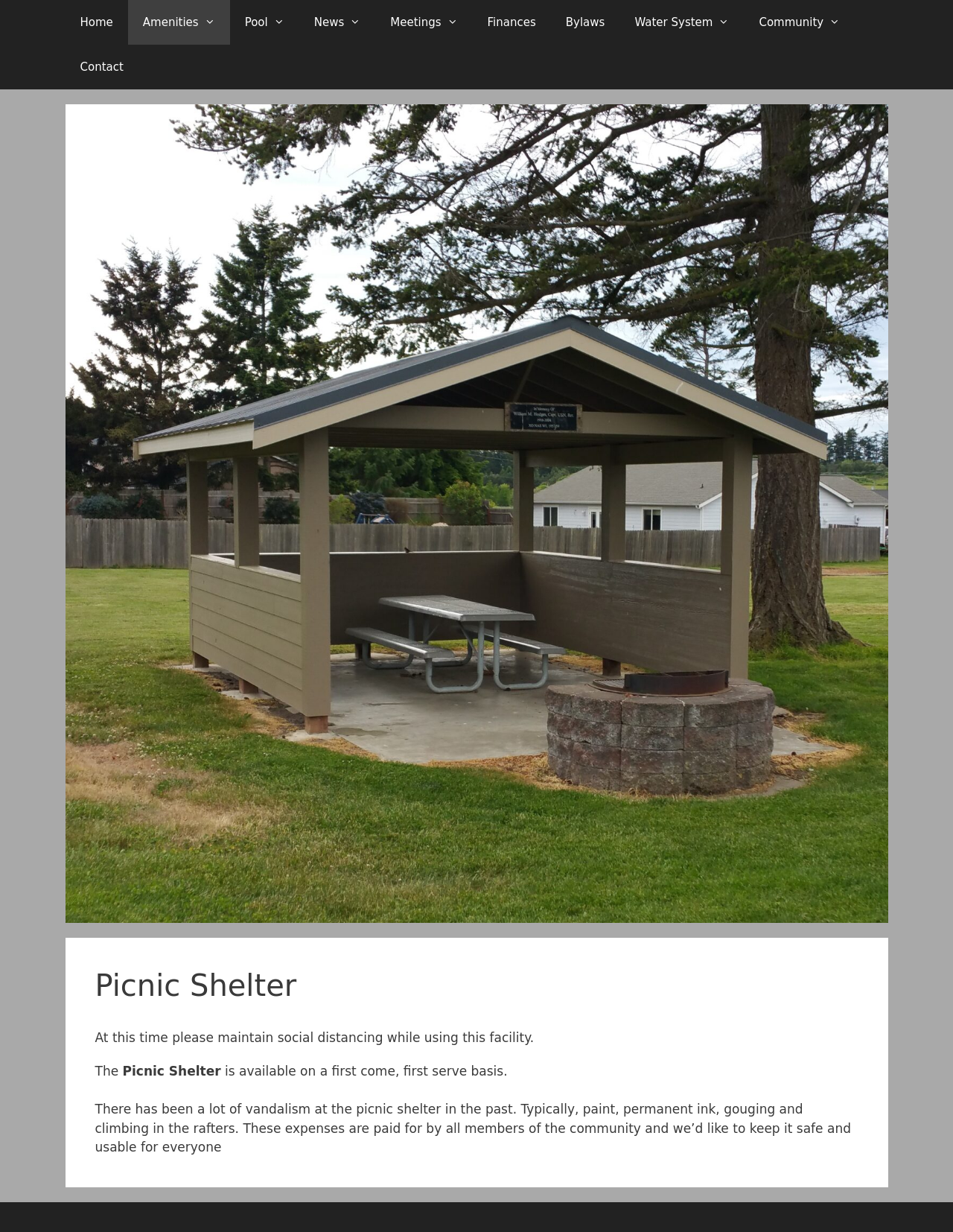What is the warning given to users of the picnic shelter?
Please provide a single word or phrase as the answer based on the screenshot.

Maintain social distancing